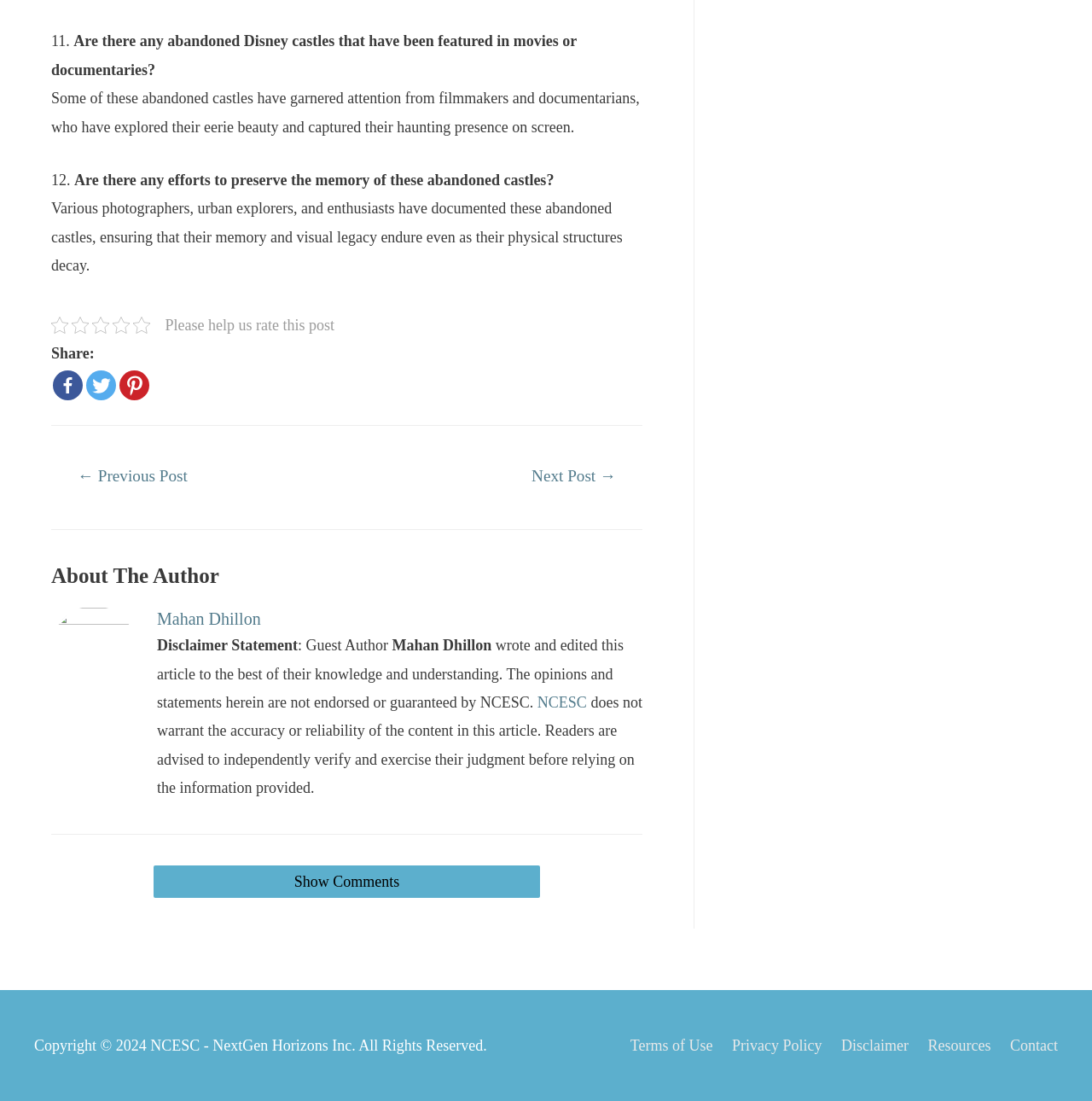What is the topic of the post? From the image, respond with a single word or brief phrase.

Abandoned Disney castles